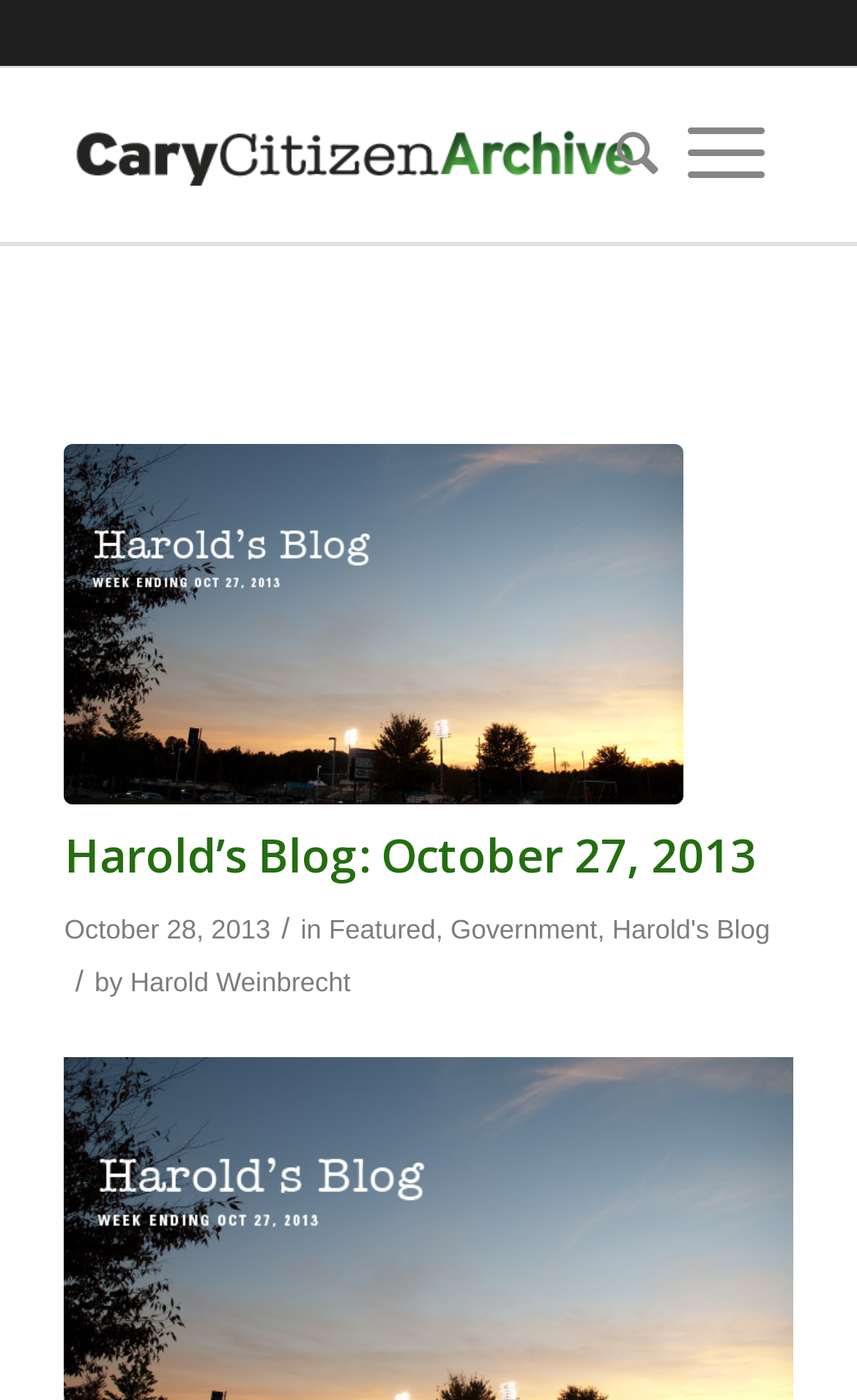Please determine the bounding box coordinates for the element that should be clicked to follow these instructions: "go to CaryCitizen Archive".

[0.075, 0.047, 0.755, 0.173]